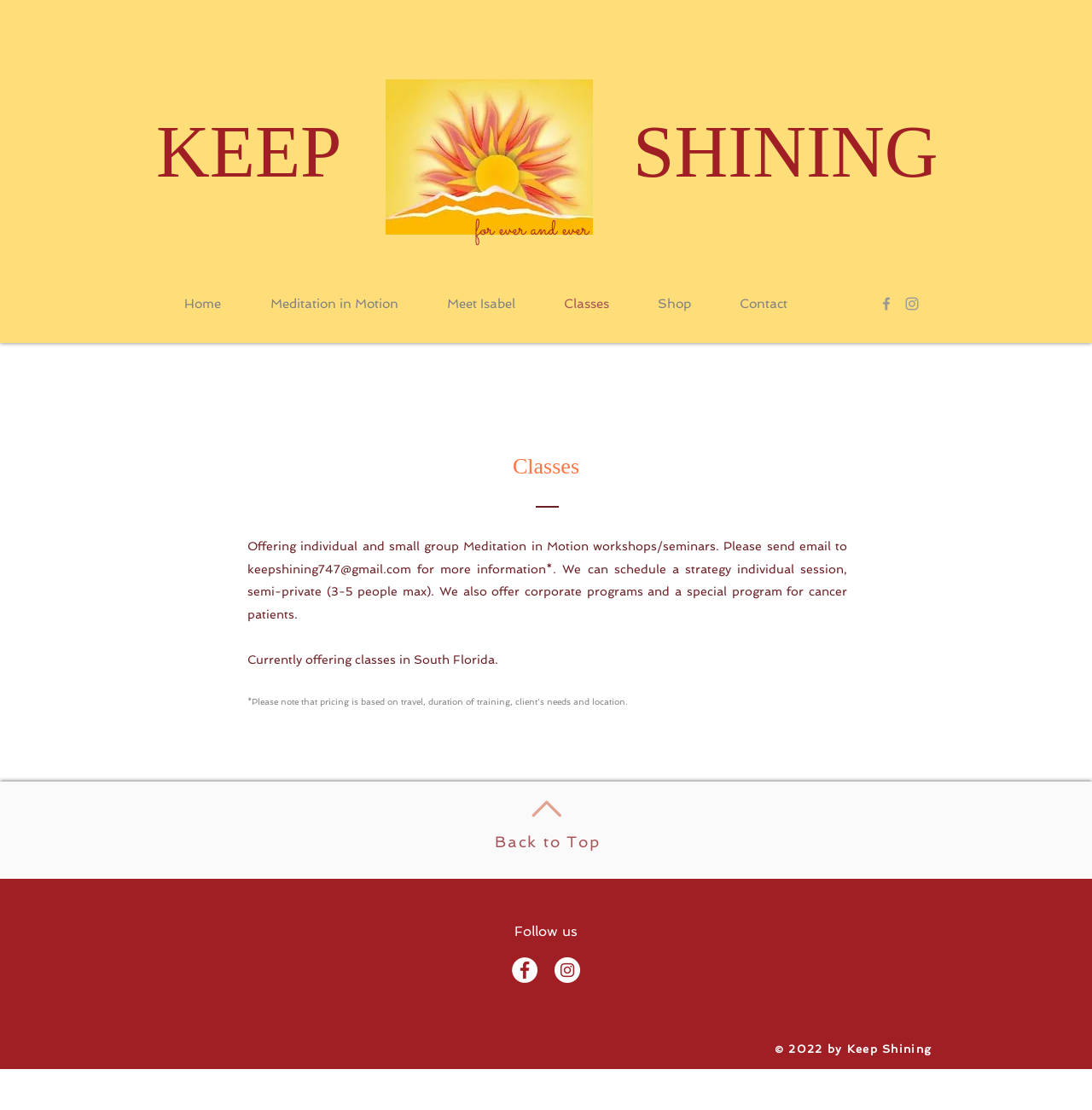Please predict the bounding box coordinates of the element's region where a click is necessary to complete the following instruction: "Go back to the top of the page". The coordinates should be represented by four float numbers between 0 and 1, i.e., [left, top, right, bottom].

[0.453, 0.75, 0.55, 0.767]